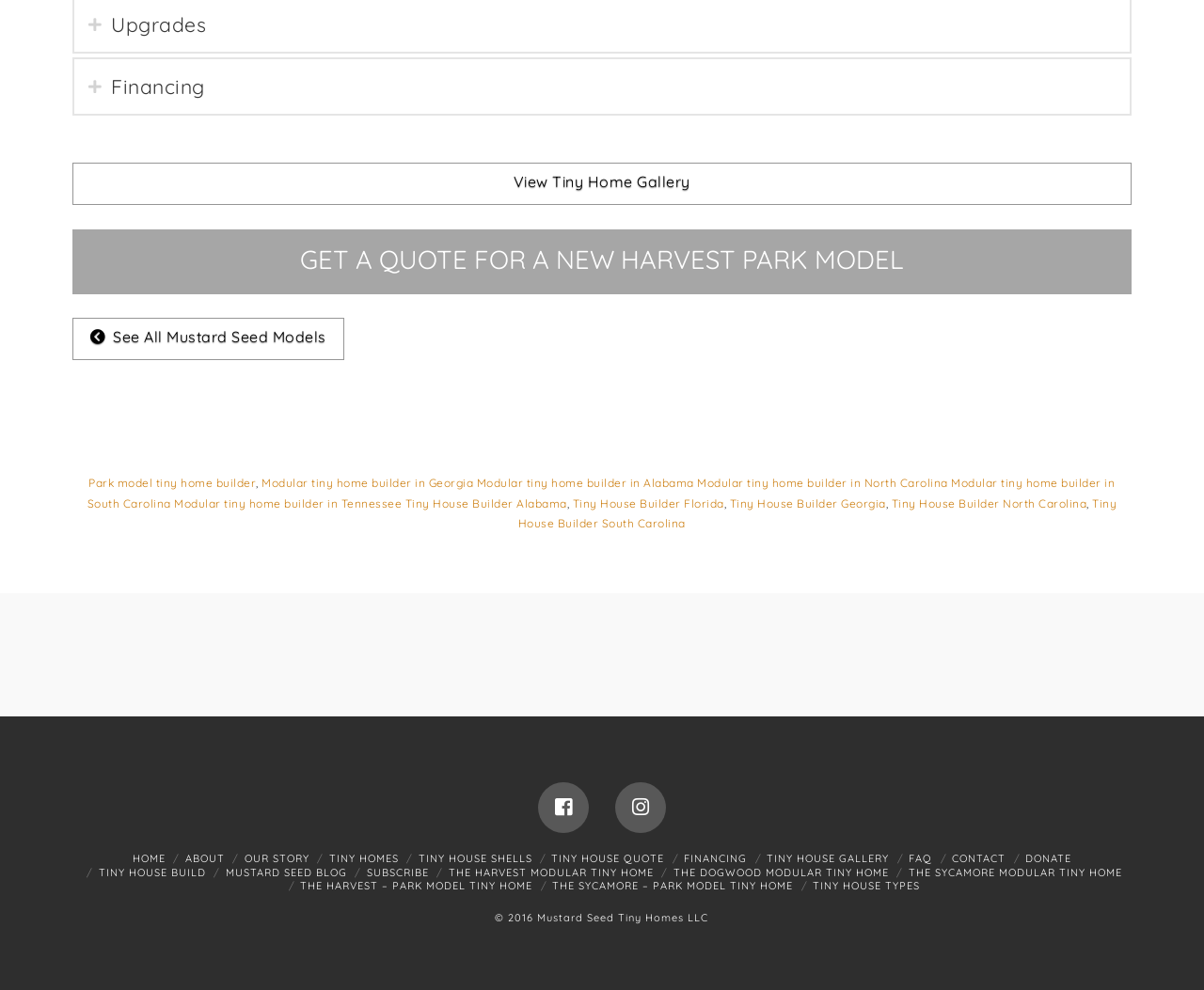Using the webpage screenshot and the element description Tiny House Builder Florida, determine the bounding box coordinates. Specify the coordinates in the format (top-left x, top-left y, bottom-right x, bottom-right y) with values ranging from 0 to 1.

[0.476, 0.501, 0.601, 0.516]